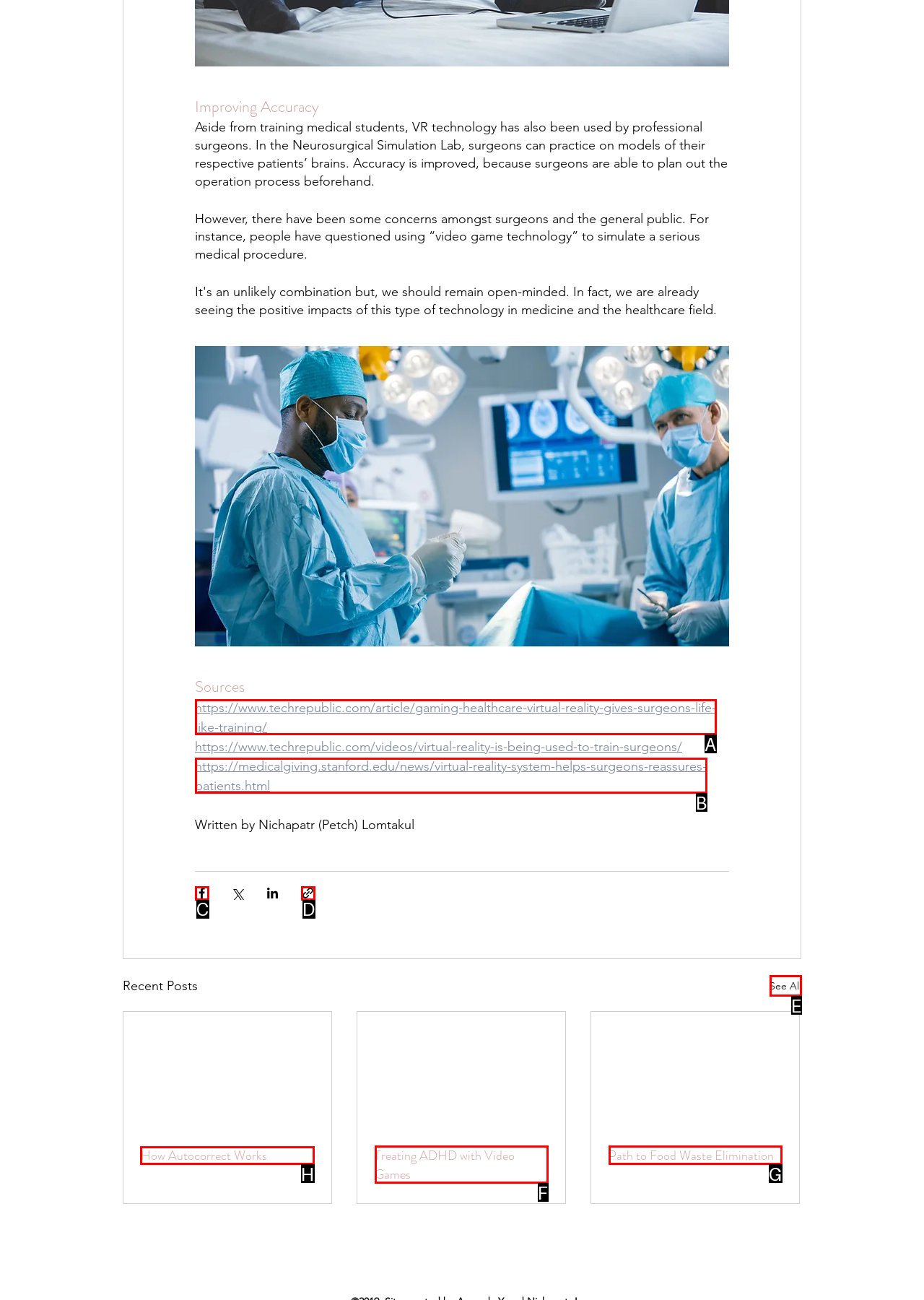Identify the HTML element that should be clicked to accomplish the task: Read the article about 'How Autocorrect Works'
Provide the option's letter from the given choices.

H